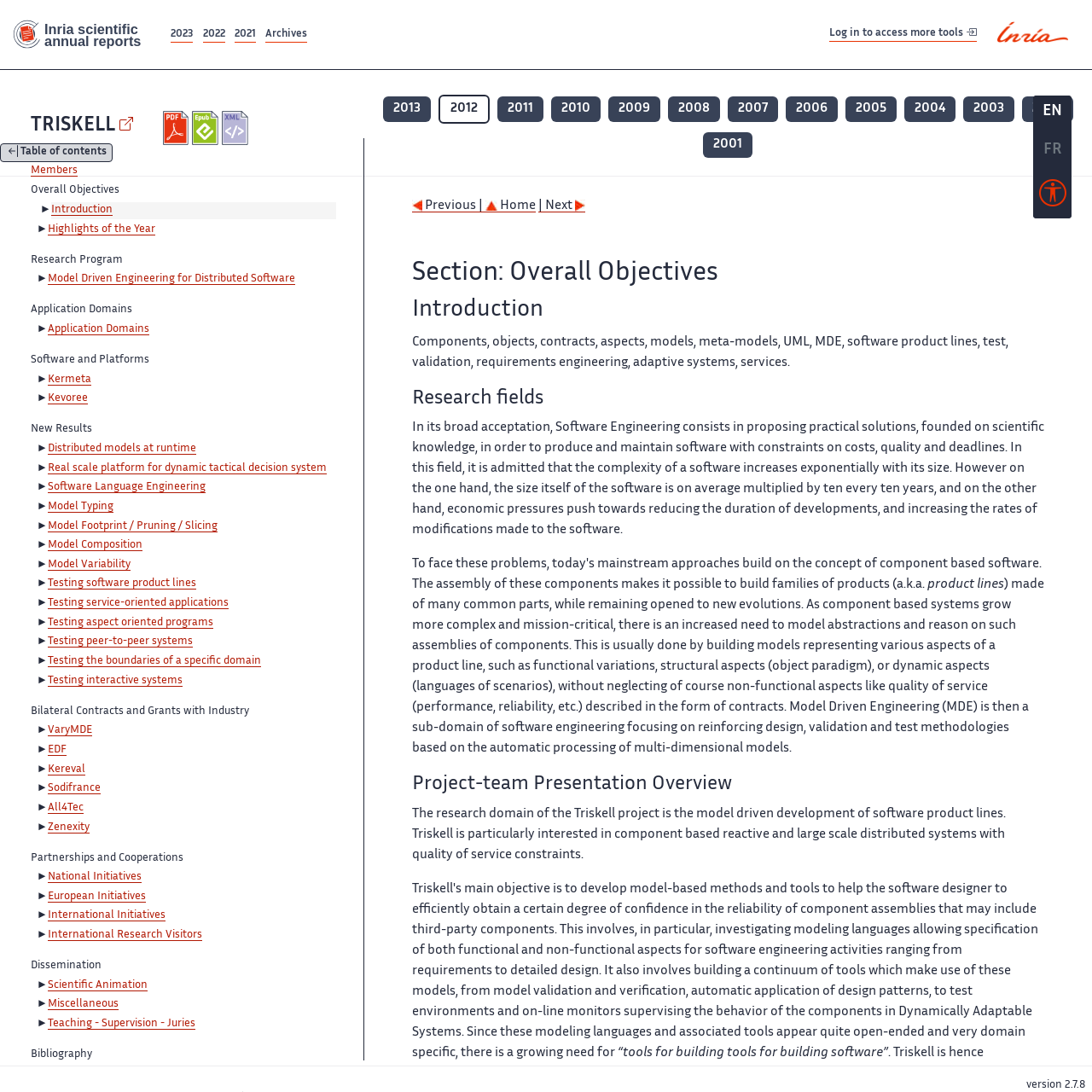Determine the bounding box coordinates for the area you should click to complete the following instruction: "Click on the 'Main content' link".

[0.414, 0.02, 0.476, 0.029]